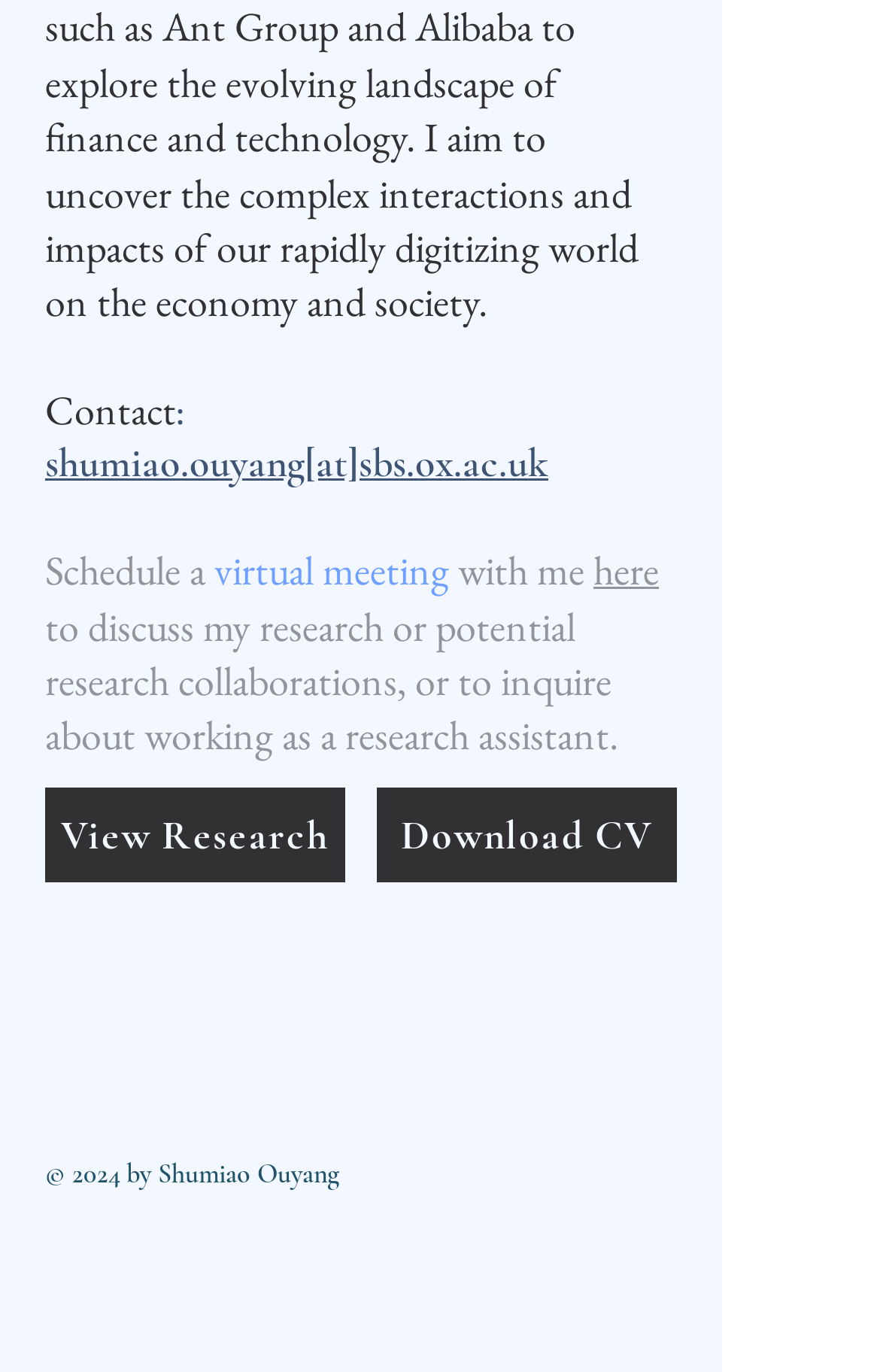Determine the bounding box coordinates (top-left x, top-left y, bottom-right x, bottom-right y) of the UI element described in the following text: here

[0.674, 0.397, 0.749, 0.435]